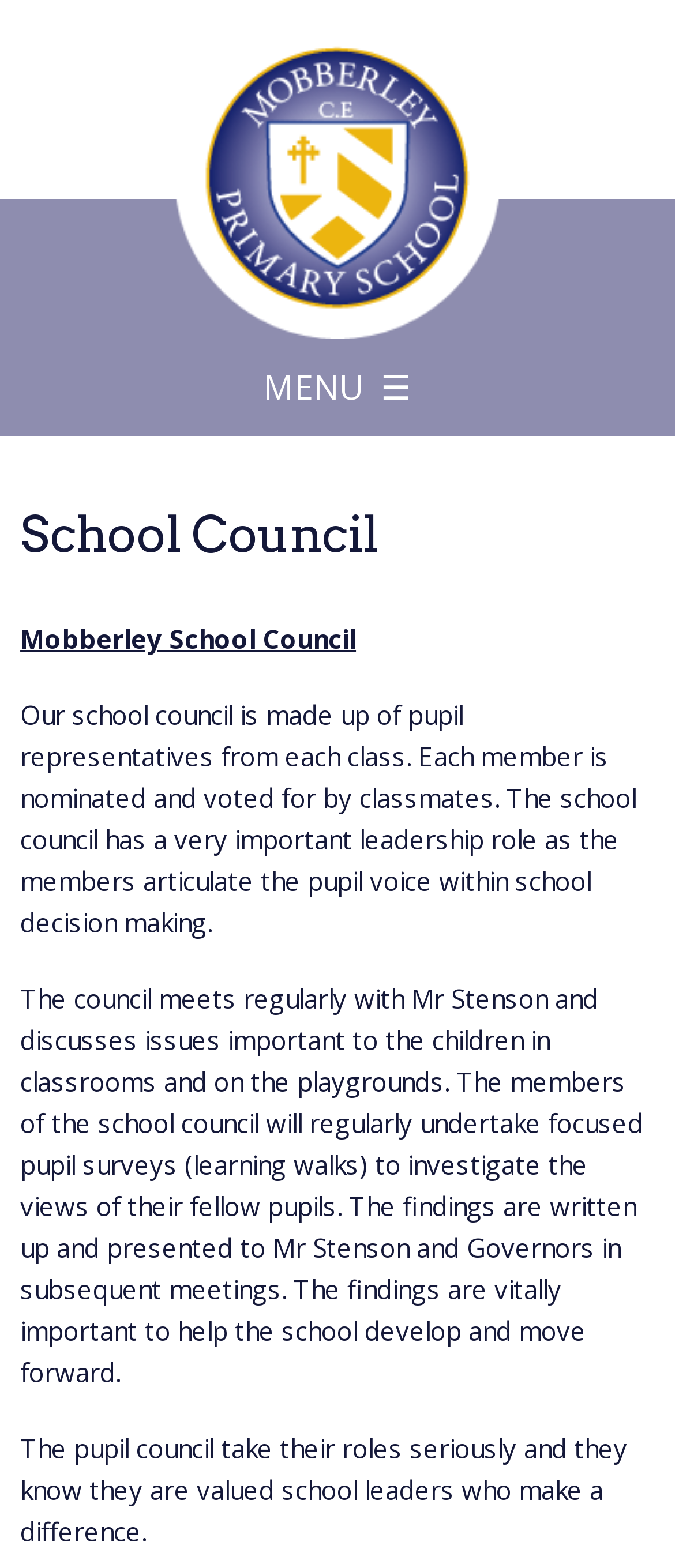Using floating point numbers between 0 and 1, provide the bounding box coordinates in the format (top-left x, top-left y, bottom-right x, bottom-right y). Locate the UI element described here: MENU

[0.39, 0.143, 0.61, 0.261]